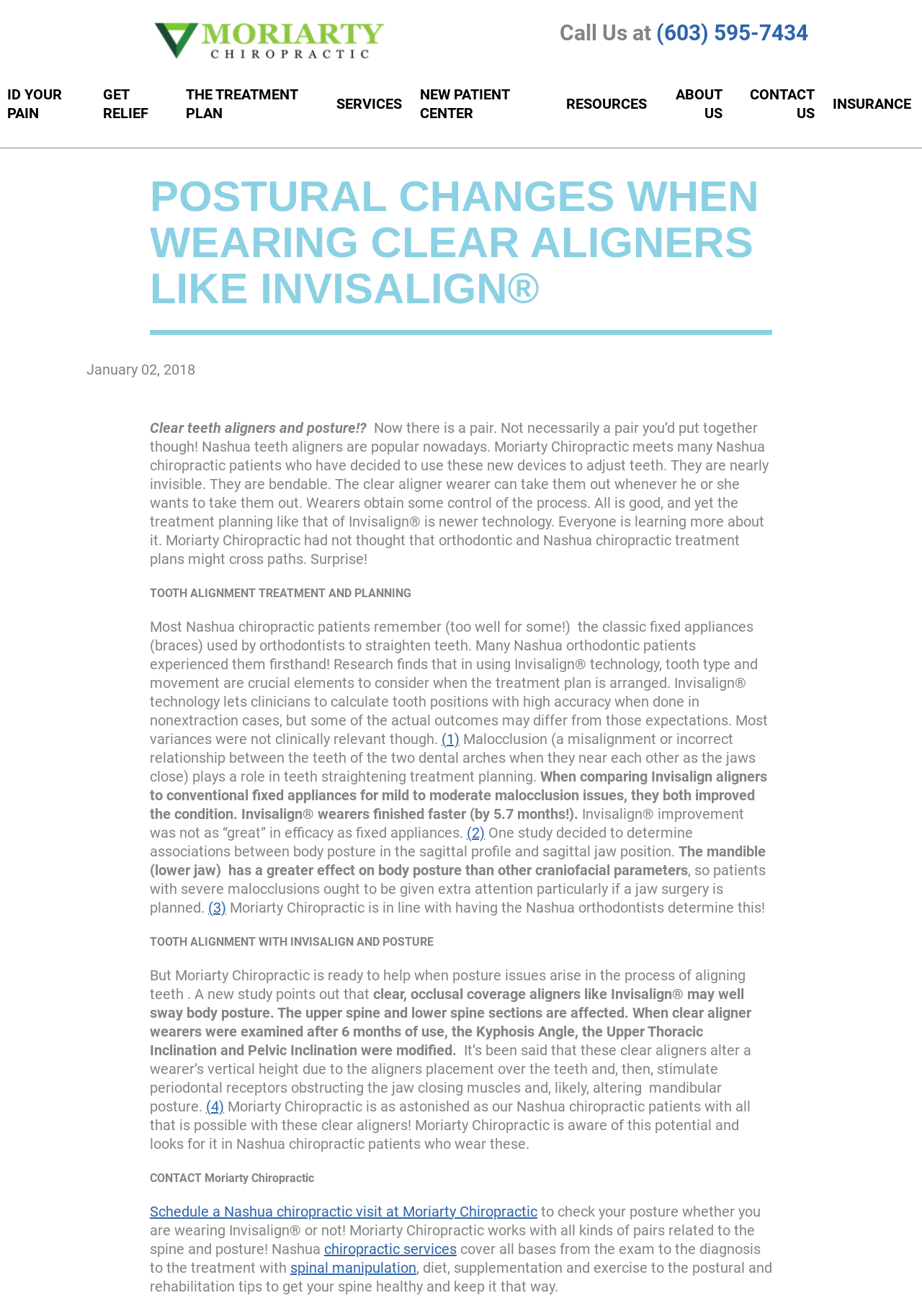Identify the main title of the webpage and generate its text content.

POSTURAL CHANGES WHEN WEARING CLEAR ALIGNERS LIKE INVISALIGN®